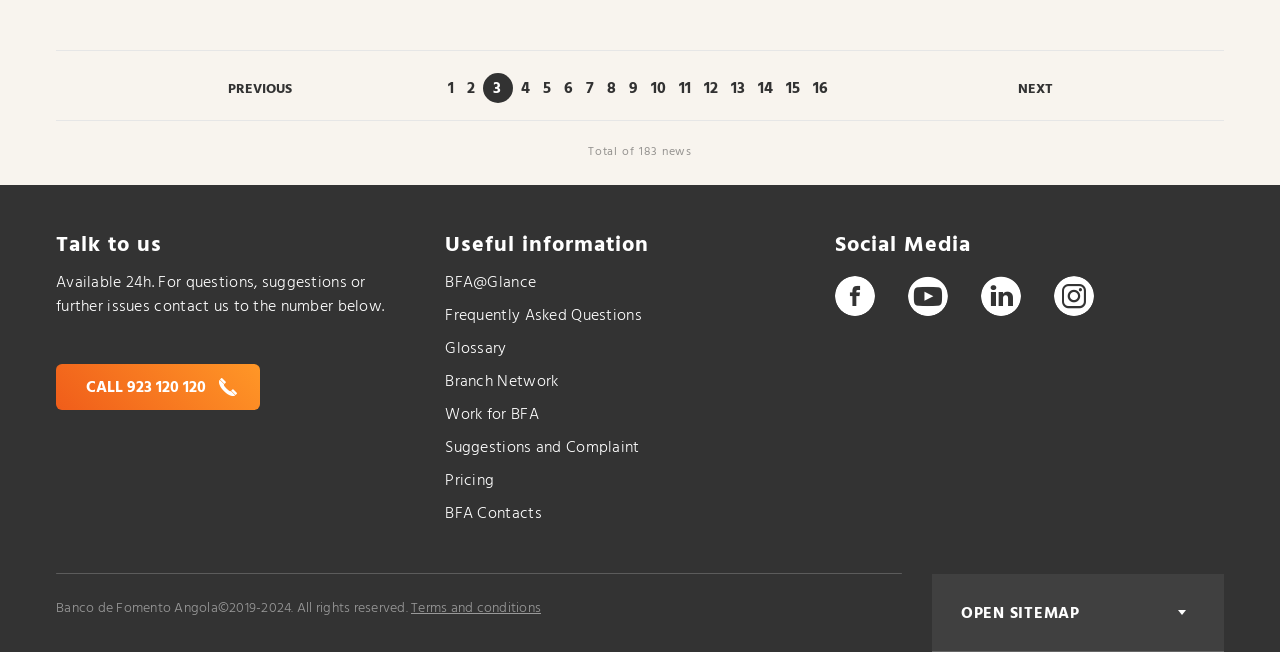What is the phone number to contact for questions?
Based on the image content, provide your answer in one word or a short phrase.

923 120 120